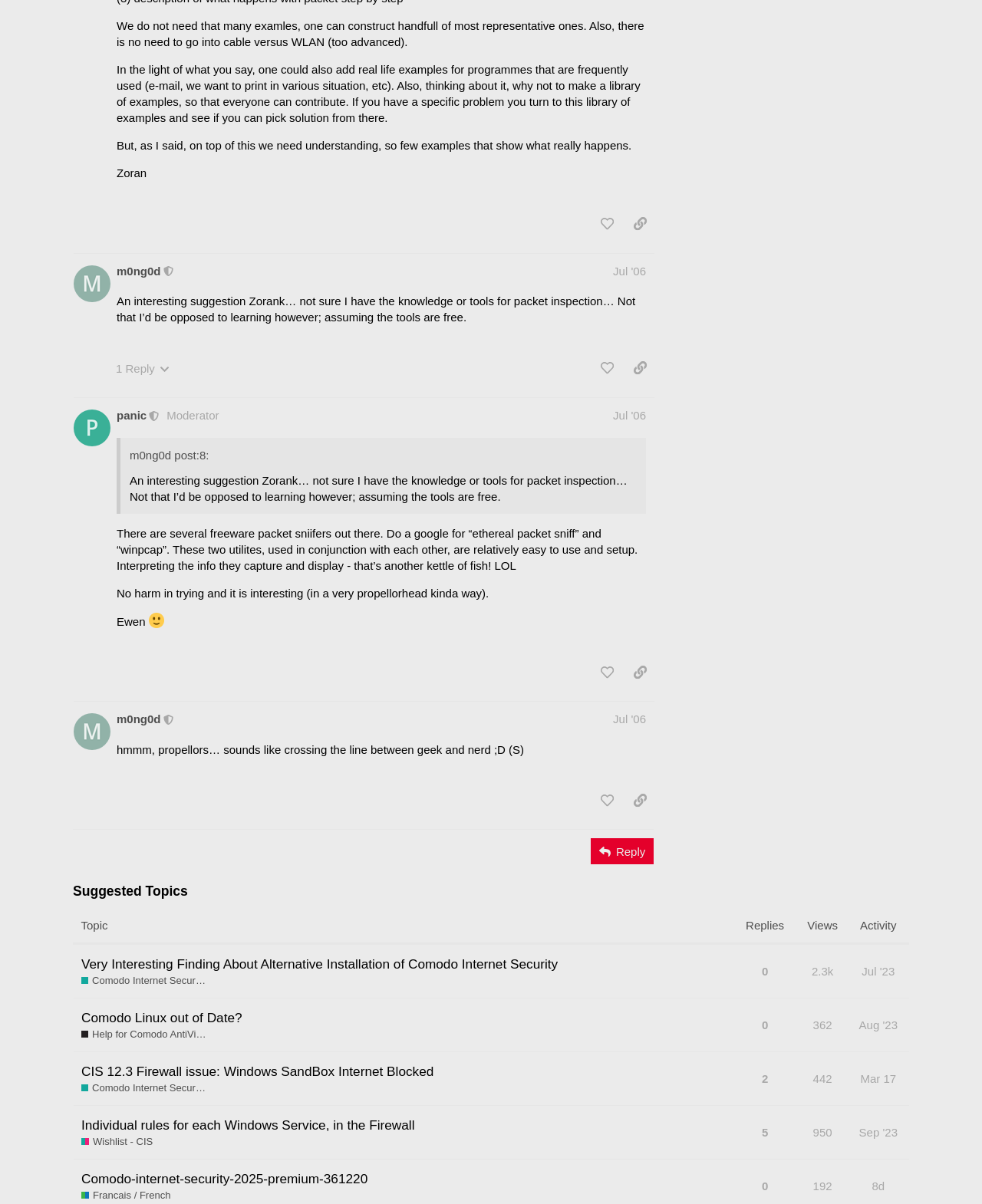How many replies does the topic 'Very Interesting Finding About Alternative Installation of Comodo Internet Security' have?
Answer the question based on the image using a single word or a brief phrase.

0